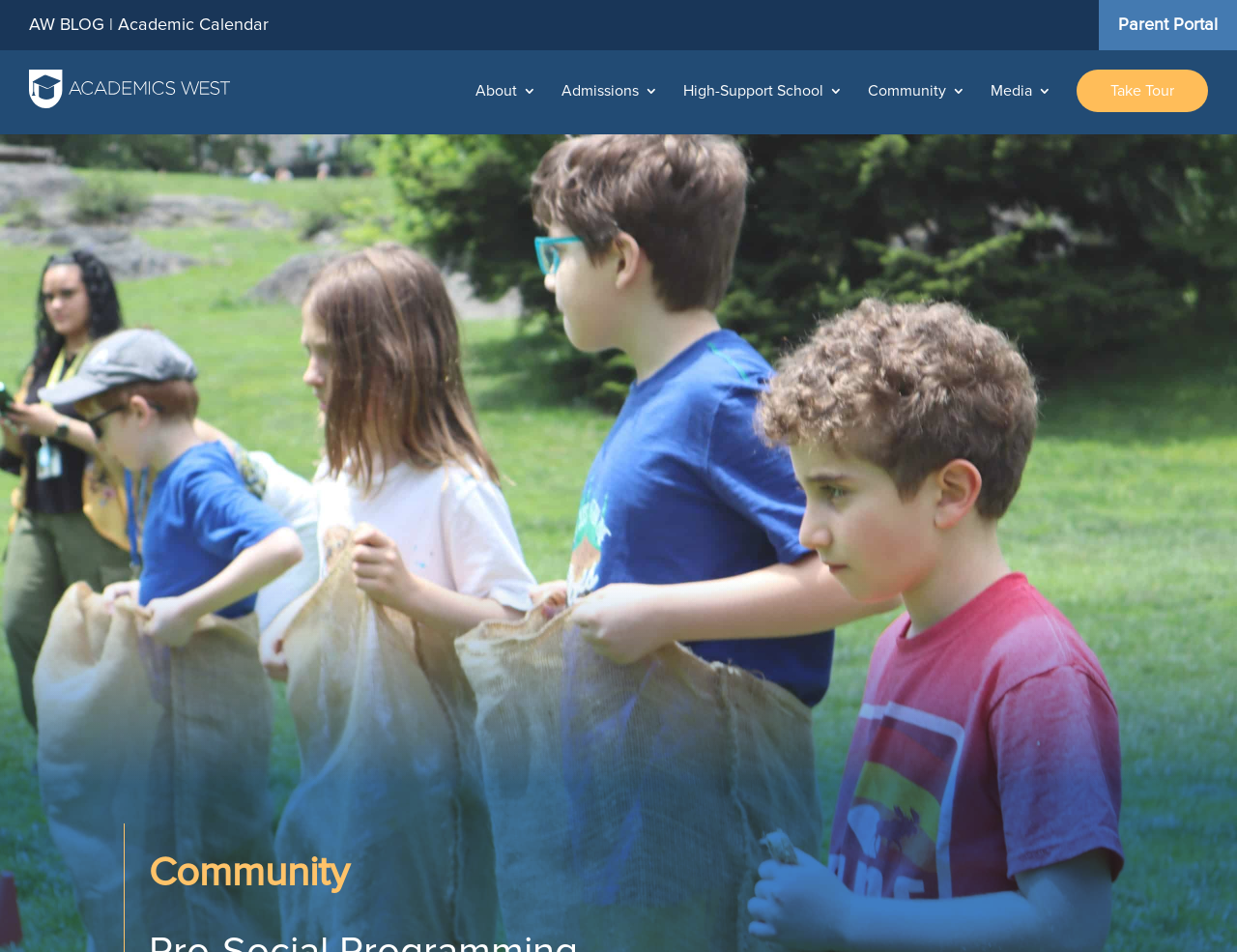Find the bounding box coordinates of the element to click in order to complete this instruction: "go to the Parent Portal". The bounding box coordinates must be four float numbers between 0 and 1, denoted as [left, top, right, bottom].

[0.888, 0.0, 1.0, 0.053]